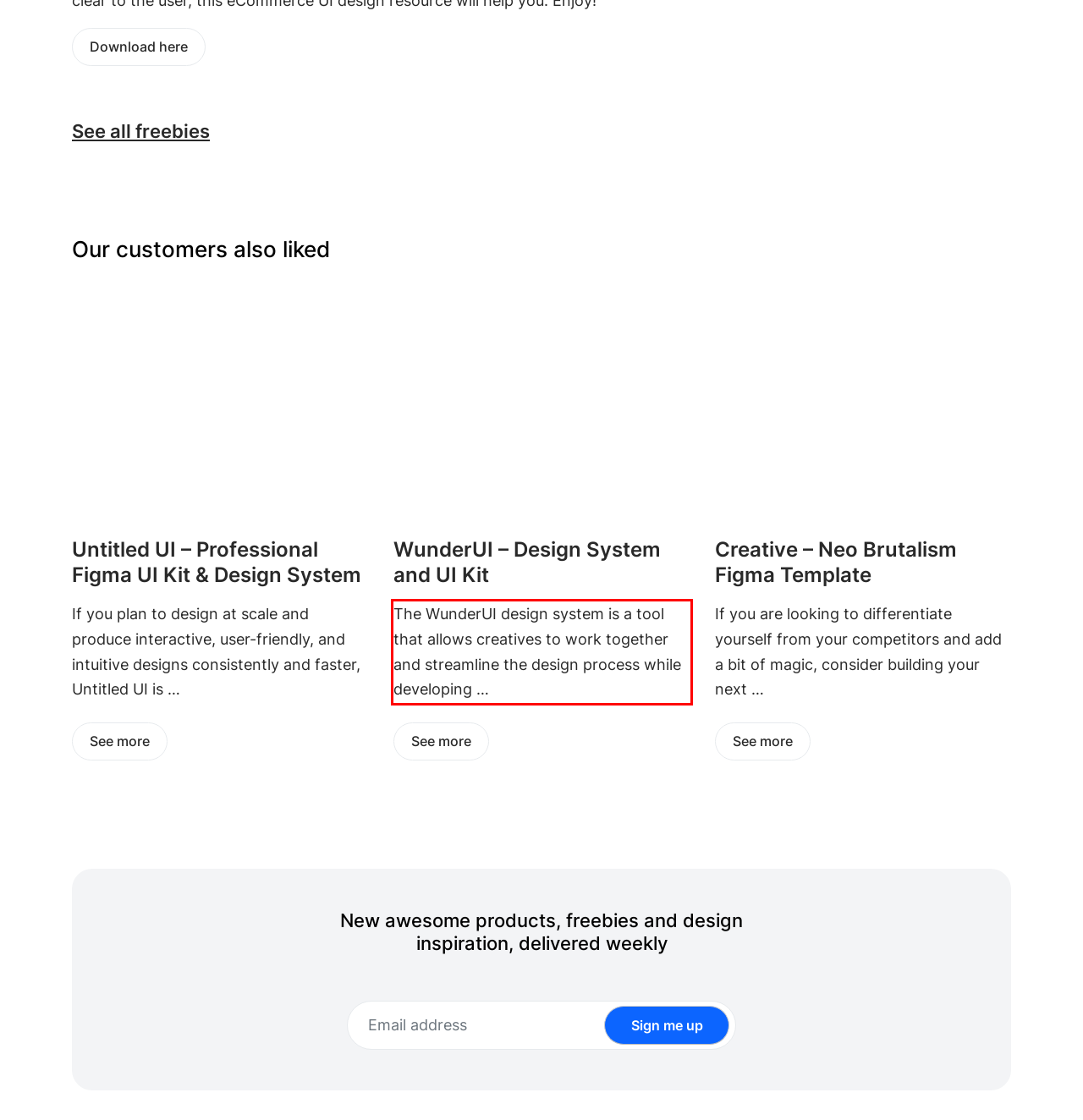Using OCR, extract the text content found within the red bounding box in the given webpage screenshot.

The WunderUI design system is a tool that allows creatives to work together and streamline the design process while developing …